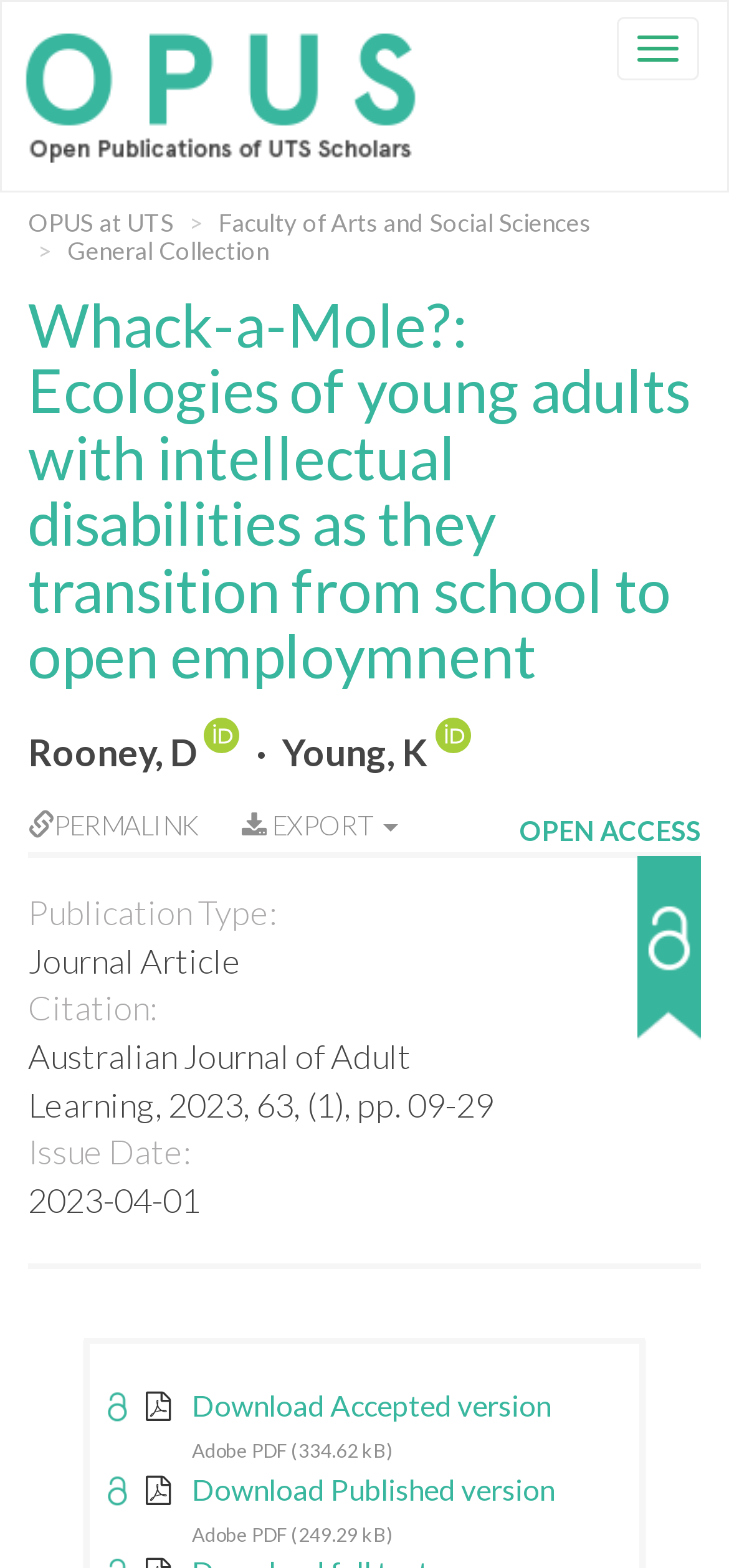Bounding box coordinates are specified in the format (top-left x, top-left y, bottom-right x, bottom-right y). All values are floating point numbers bounded between 0 and 1. Please provide the bounding box coordinate of the region this sentence describes: OPUS at UTS

[0.038, 0.132, 0.238, 0.151]